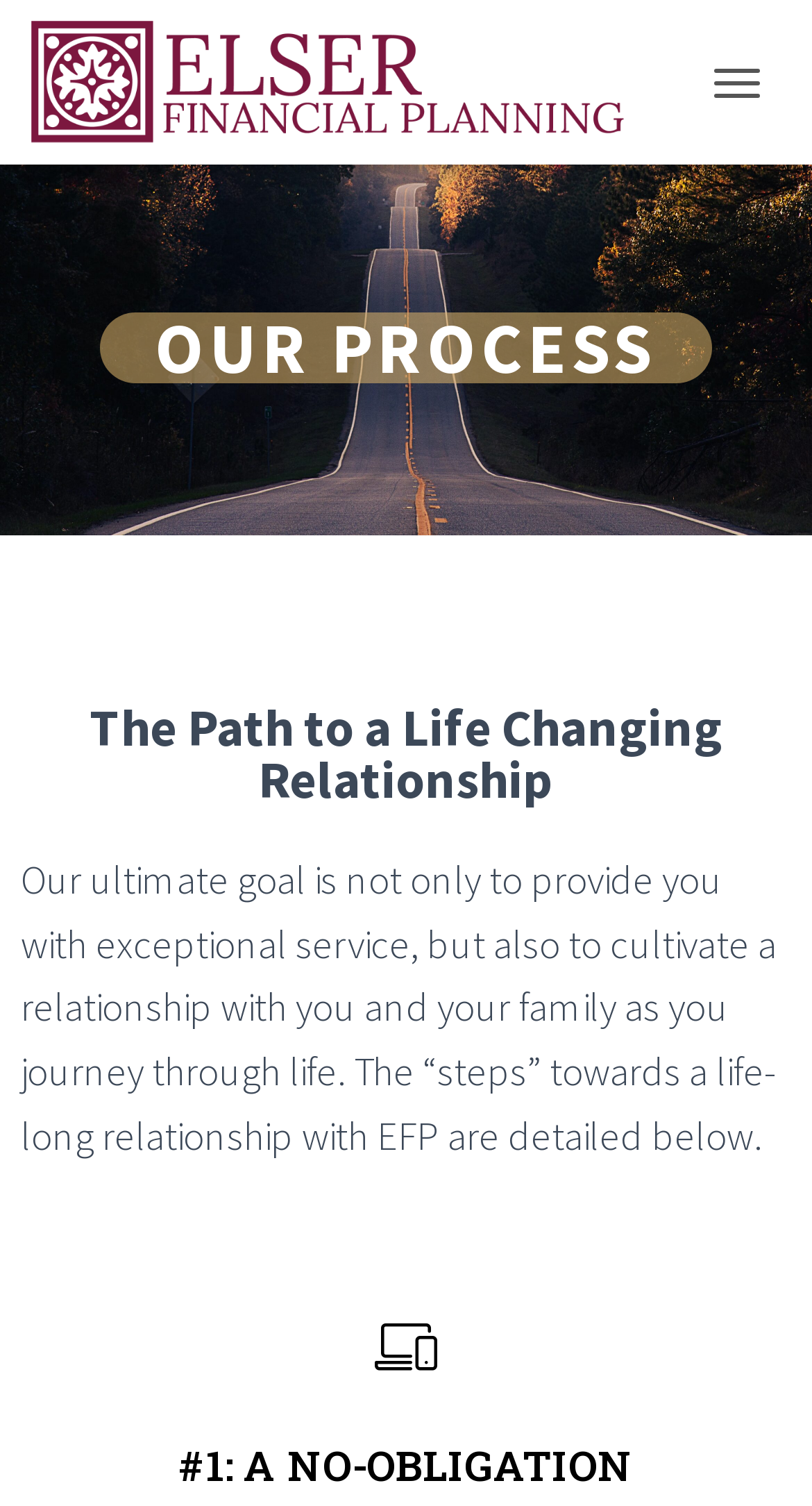What is the button at the top right corner for?
Using the picture, provide a one-word or short phrase answer.

TOGGLE NAVIGATION